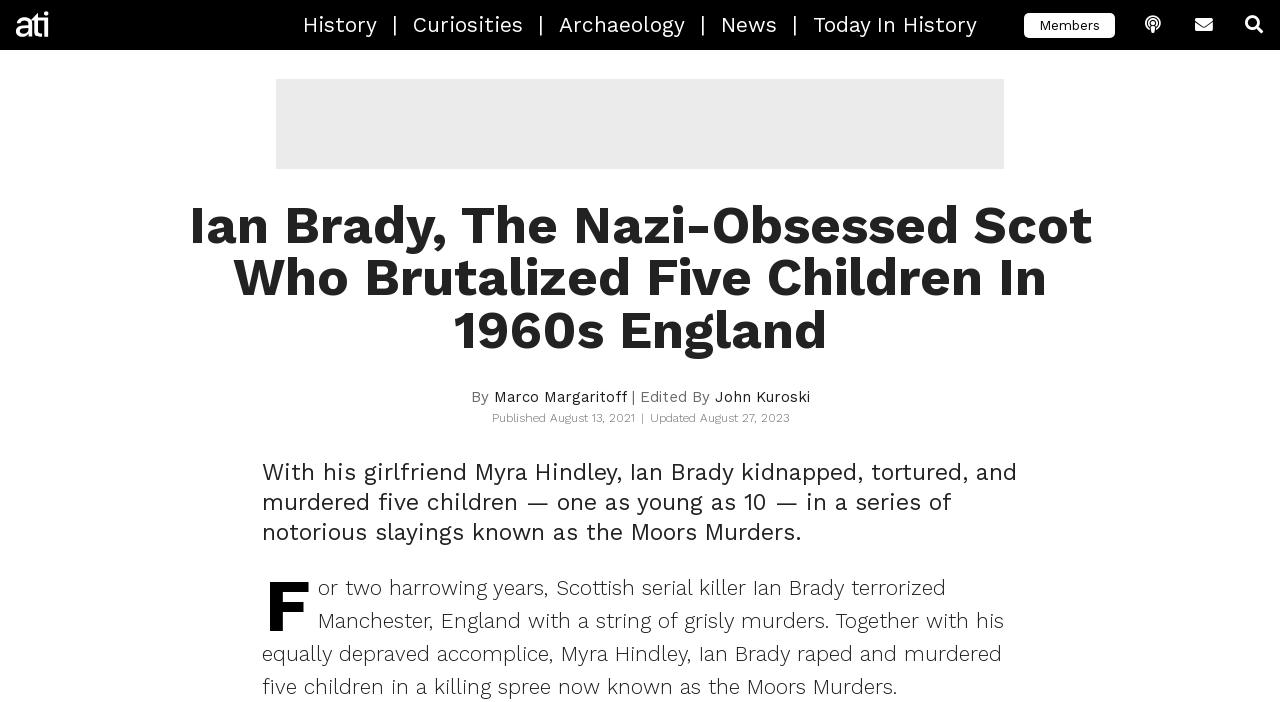What is the name of the author of the article?
Look at the image and construct a detailed response to the question.

The author's name can be found in the article's byline, which is located below the main heading. The byline includes the text 'By' followed by the author's name, which is 'Marco Margaritoff'.